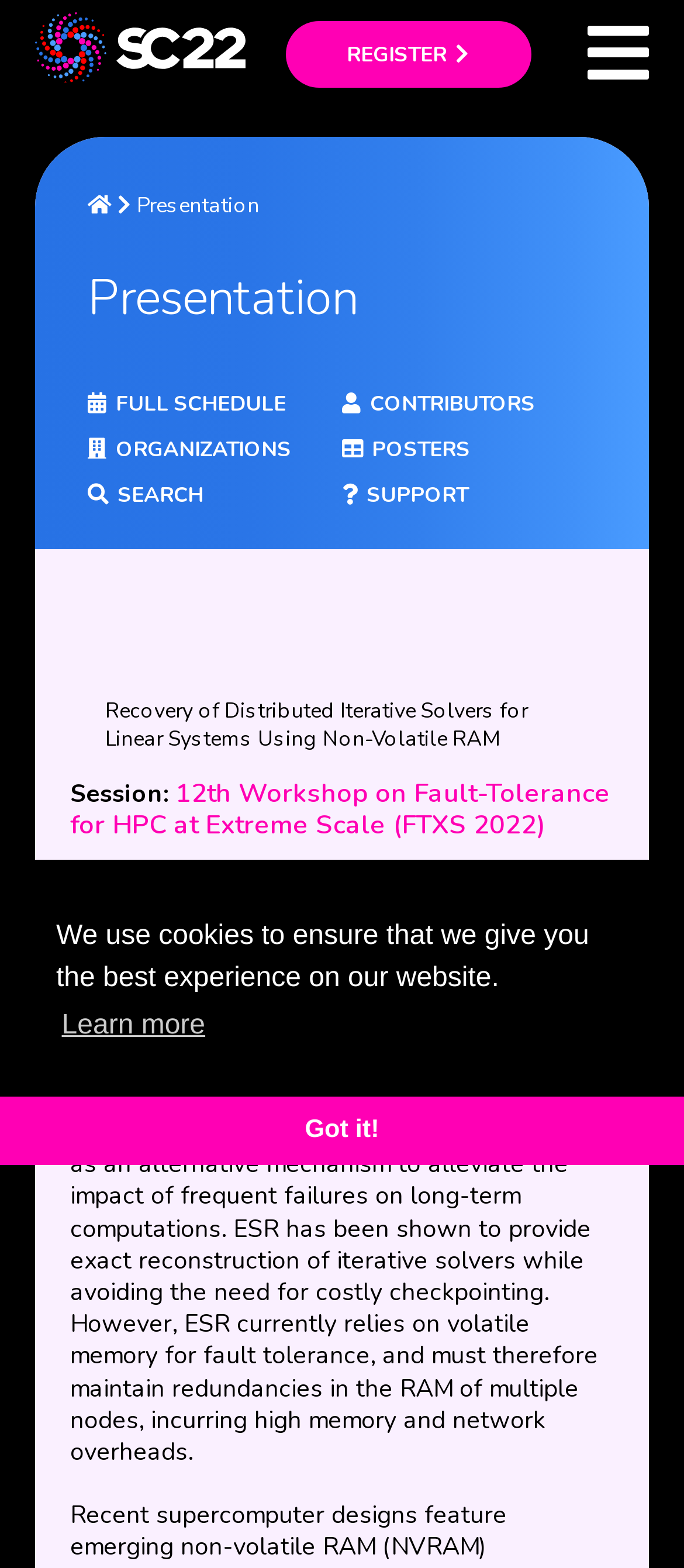Provide a one-word or one-phrase answer to the question:
What is the focus of HPC systems?

Scientific research